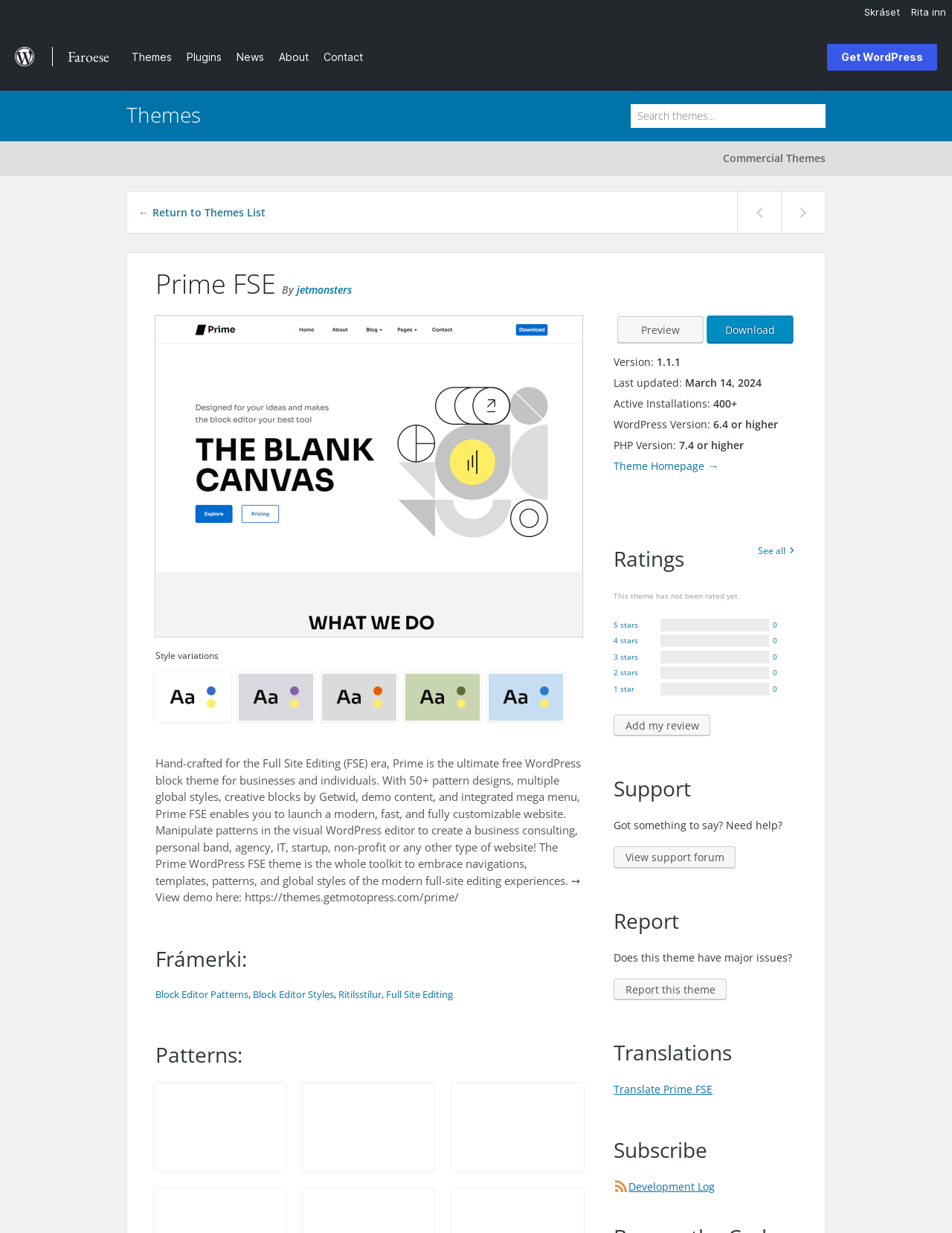Please mark the bounding box coordinates of the area that should be clicked to carry out the instruction: "Download the Prime FSE theme".

[0.743, 0.257, 0.833, 0.278]